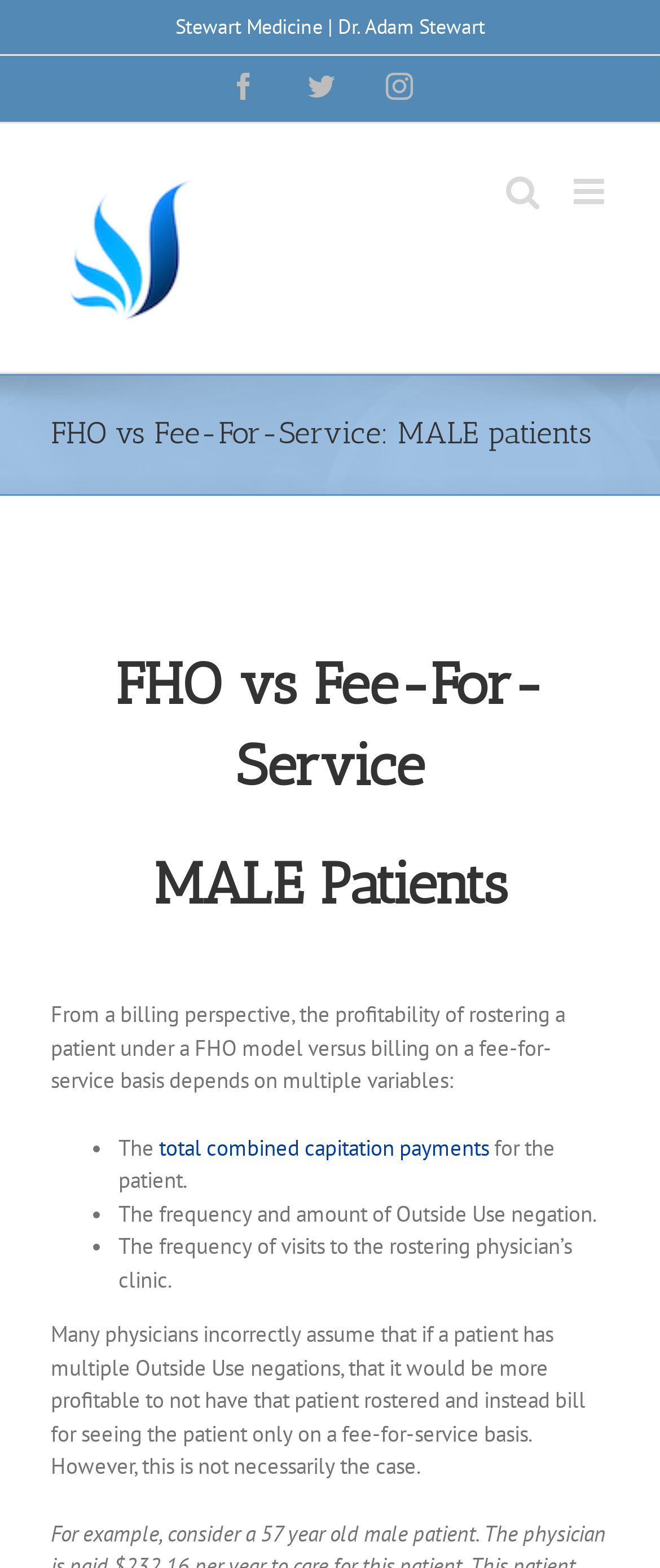What is the common misconception about patients with multiple Outside Use negations?
Using the image, respond with a single word or phrase.

It is more profitable to not have them rostered